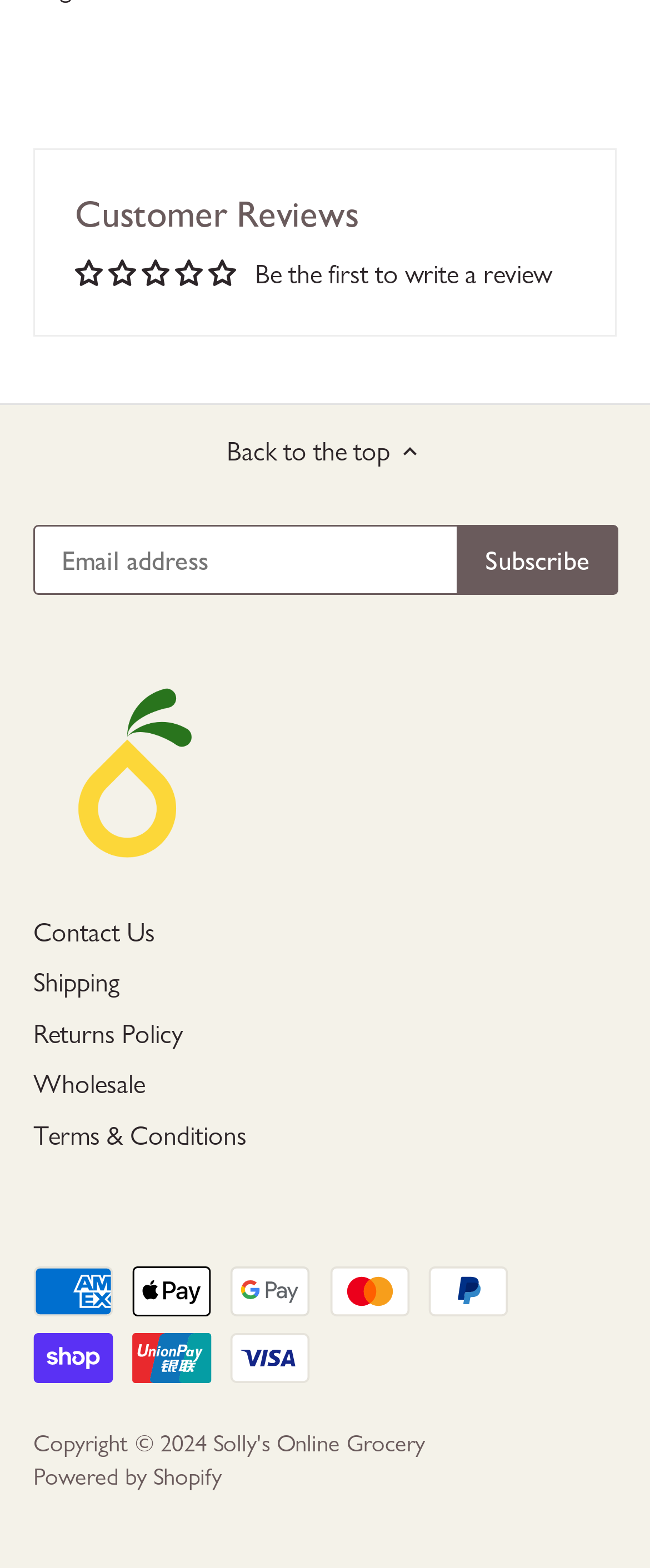What is the copyright year?
Examine the screenshot and reply with a single word or phrase.

2024